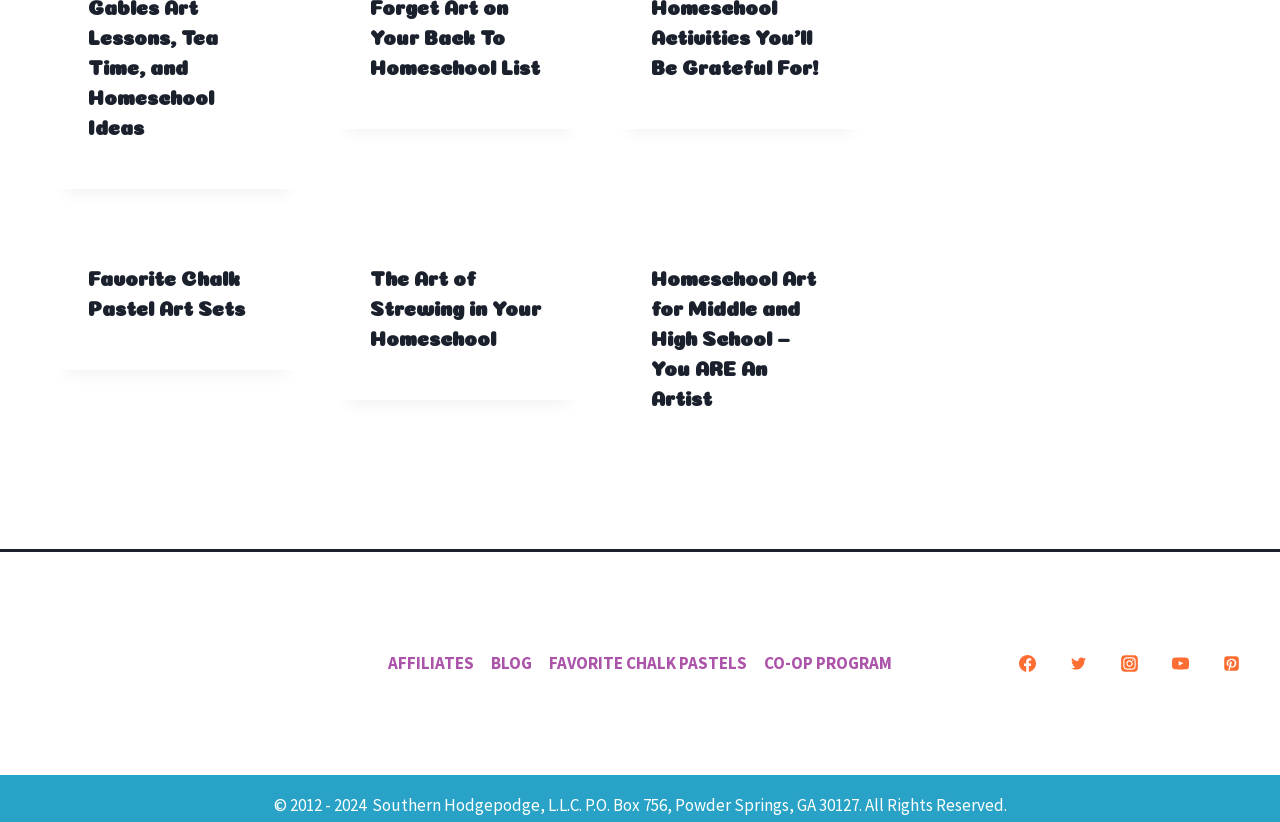Please locate the UI element described by "YouTube" and provide its bounding box coordinates.

[0.909, 0.786, 0.935, 0.828]